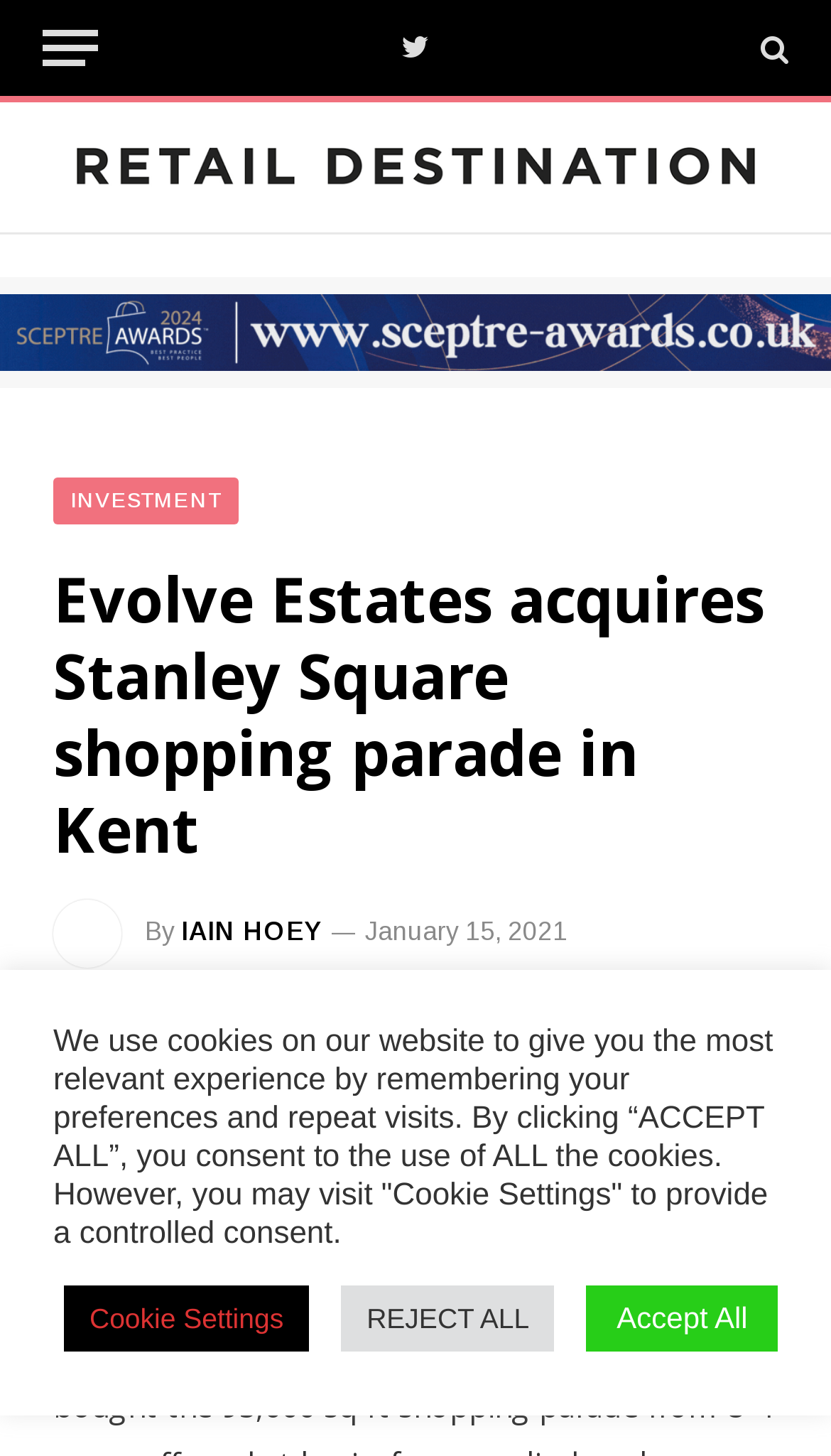Identify the bounding box coordinates of the area you need to click to perform the following instruction: "Click the Menu button".

[0.051, 0.0, 0.118, 0.066]